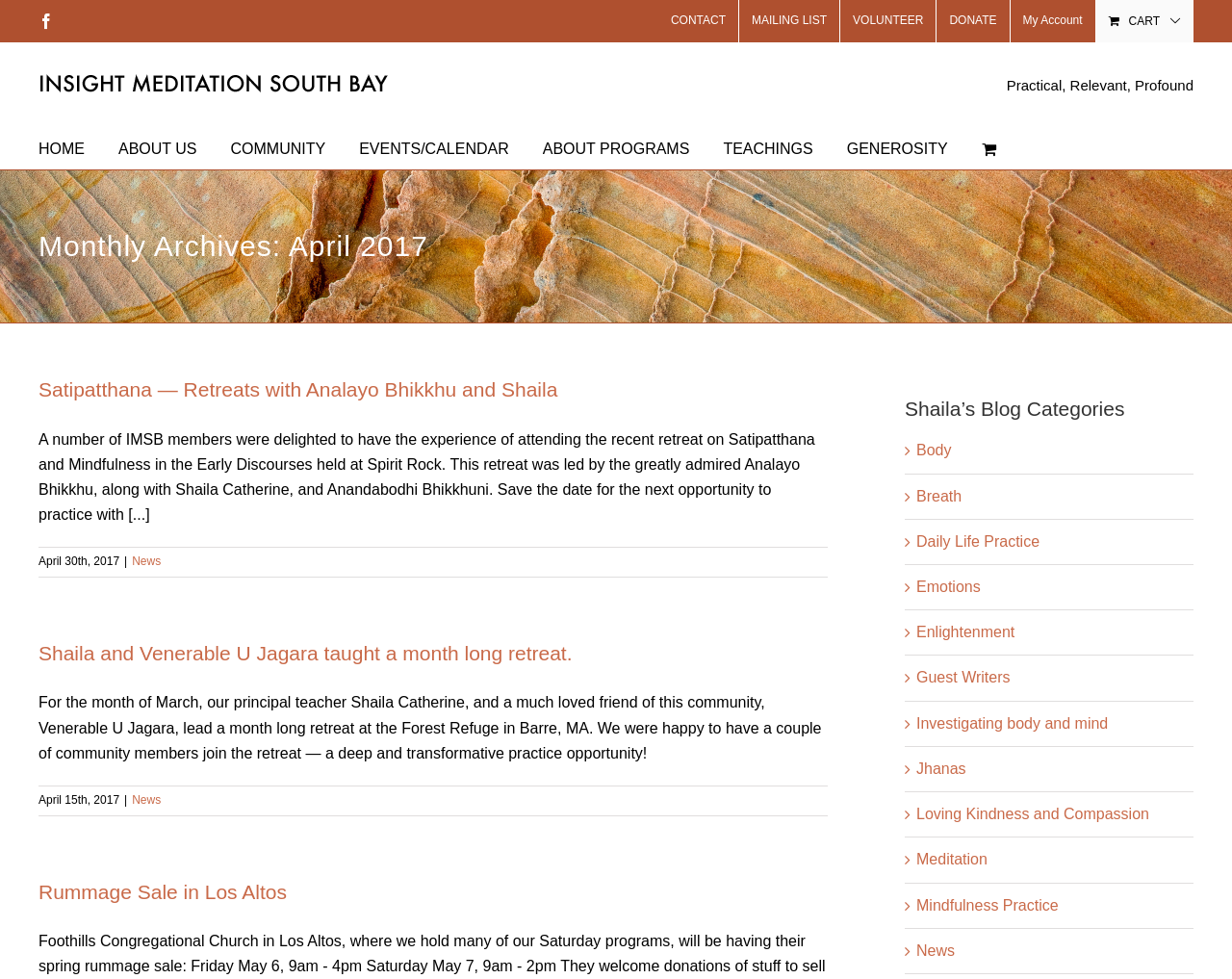Provide the bounding box coordinates of the area you need to click to execute the following instruction: "Read the article about Satipatthana retreats".

[0.031, 0.385, 0.672, 0.412]